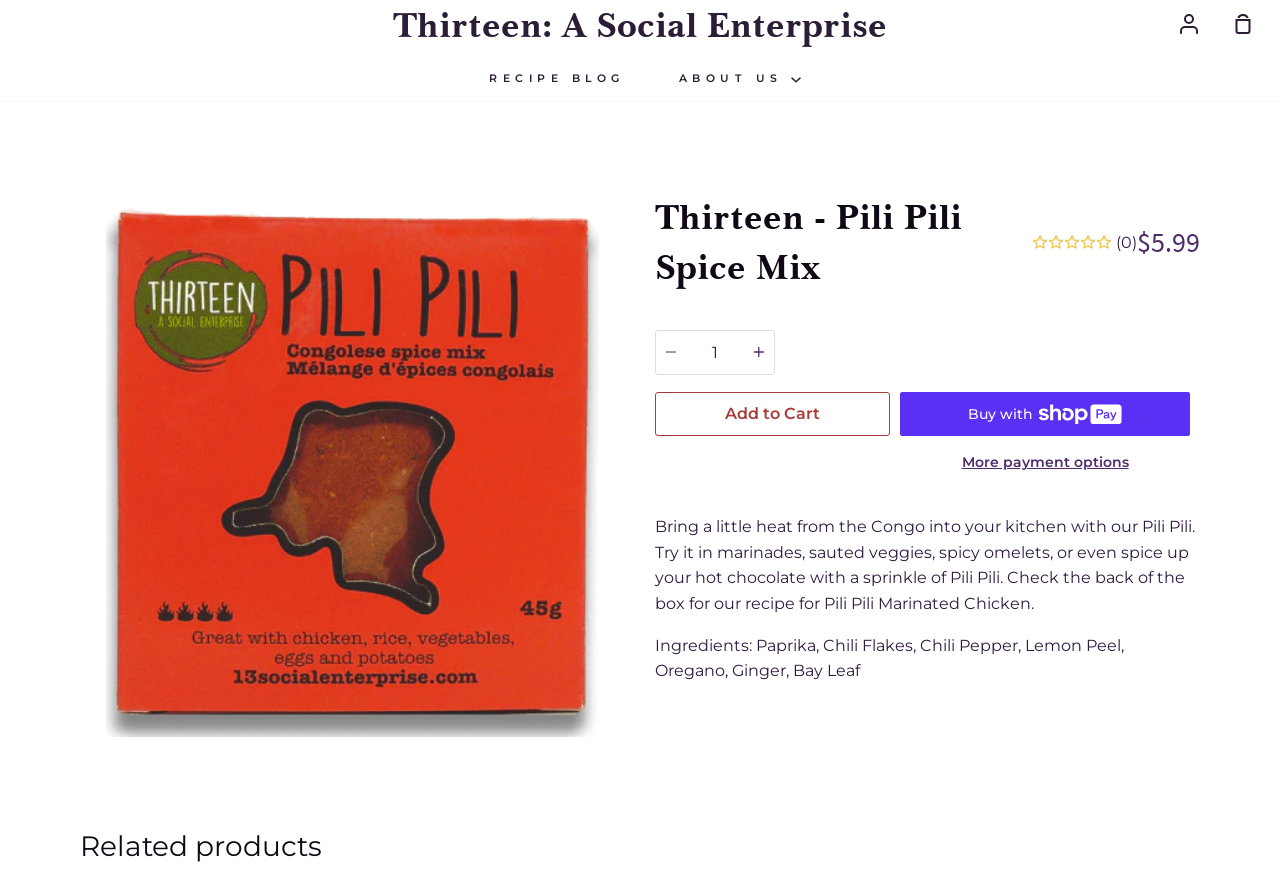Please identify the primary heading of the webpage and give its text content.

Thirteen - Pili Pili Spice Mix